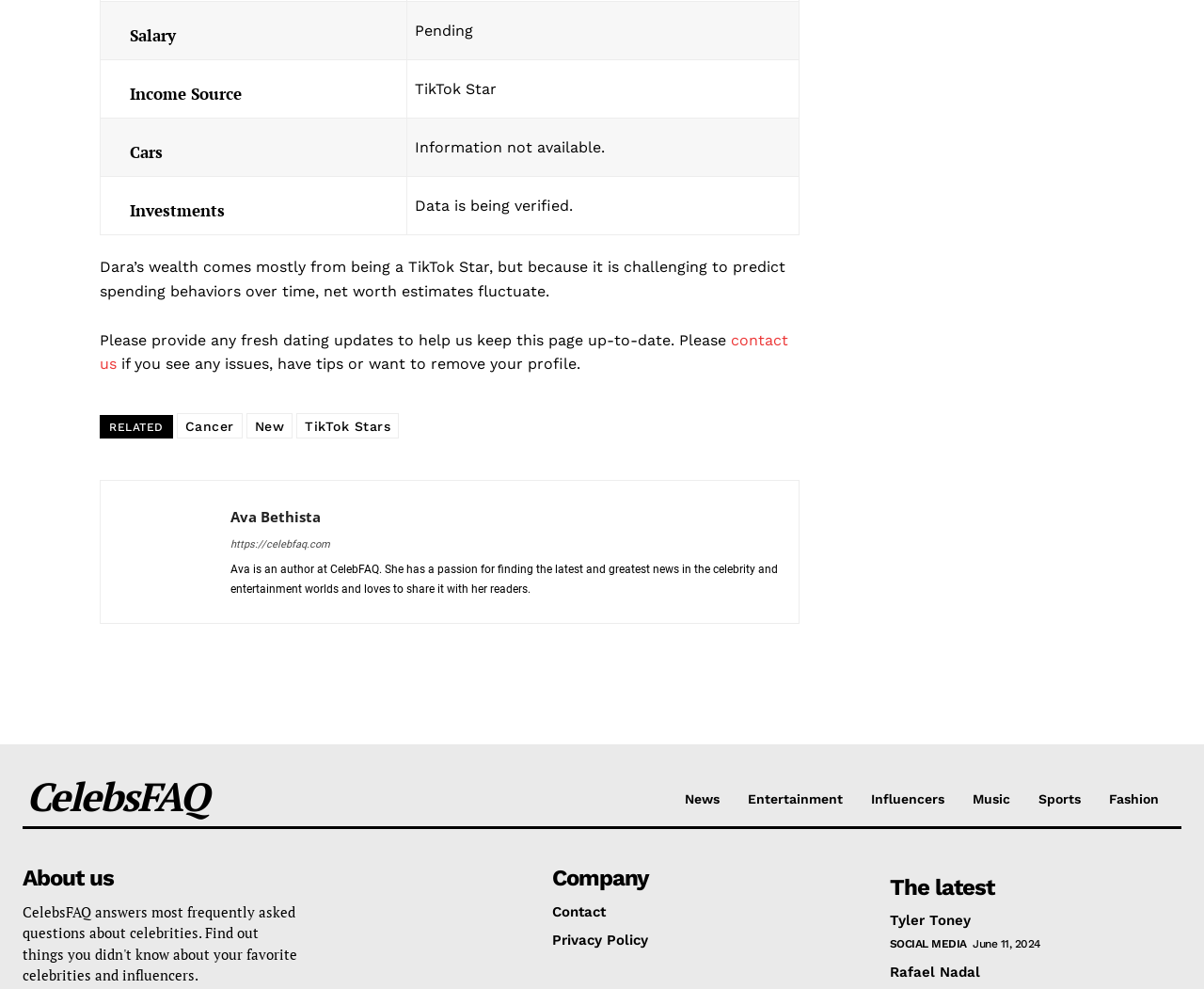What is Dara's primary source of wealth?
Using the image as a reference, answer the question with a short word or phrase.

TikTok Star